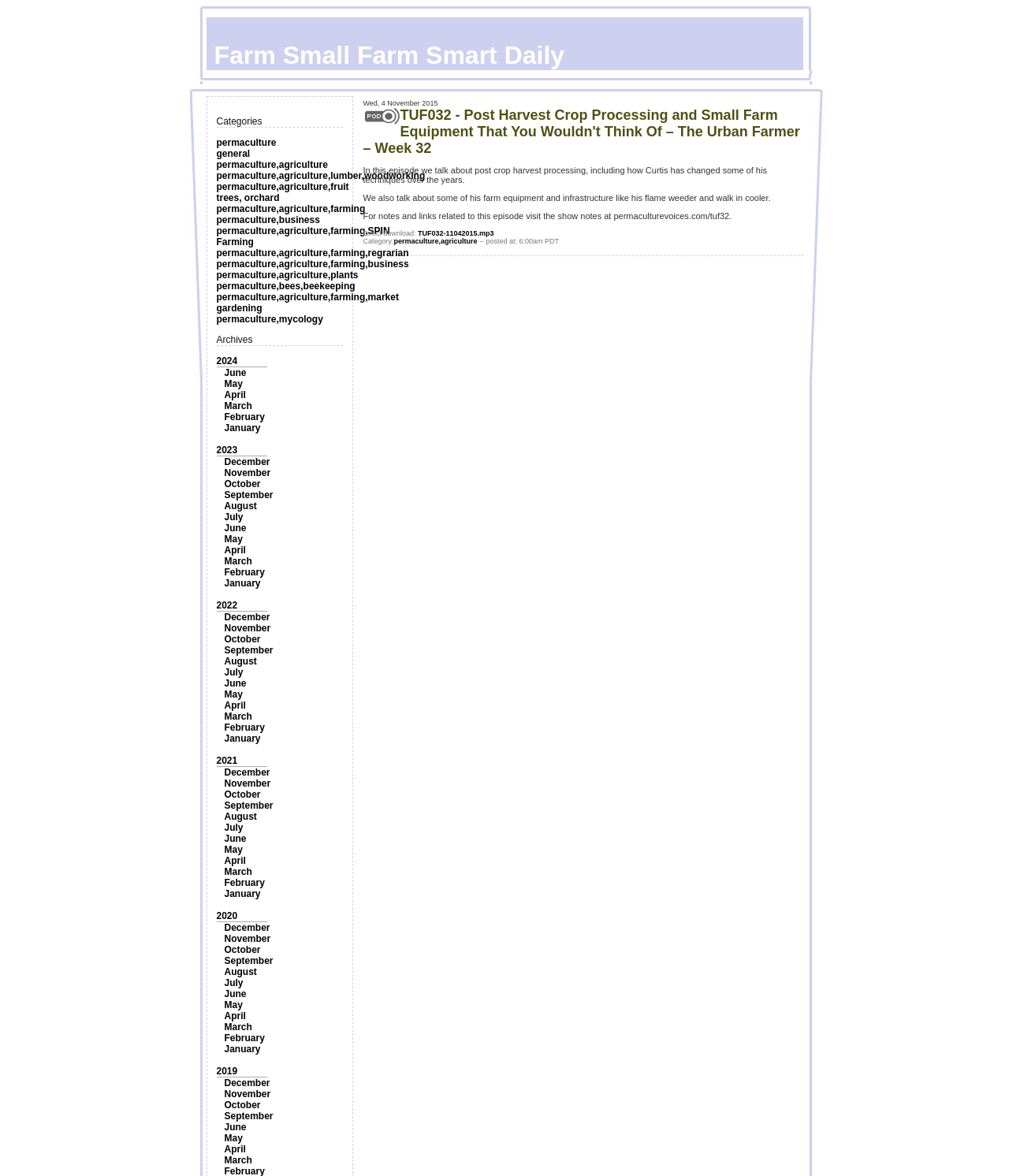Locate the bounding box coordinates of the clickable area to execute the instruction: "Click on the 'permaculture' category". Provide the coordinates as four float numbers between 0 and 1, represented as [left, top, right, bottom].

[0.214, 0.117, 0.274, 0.126]